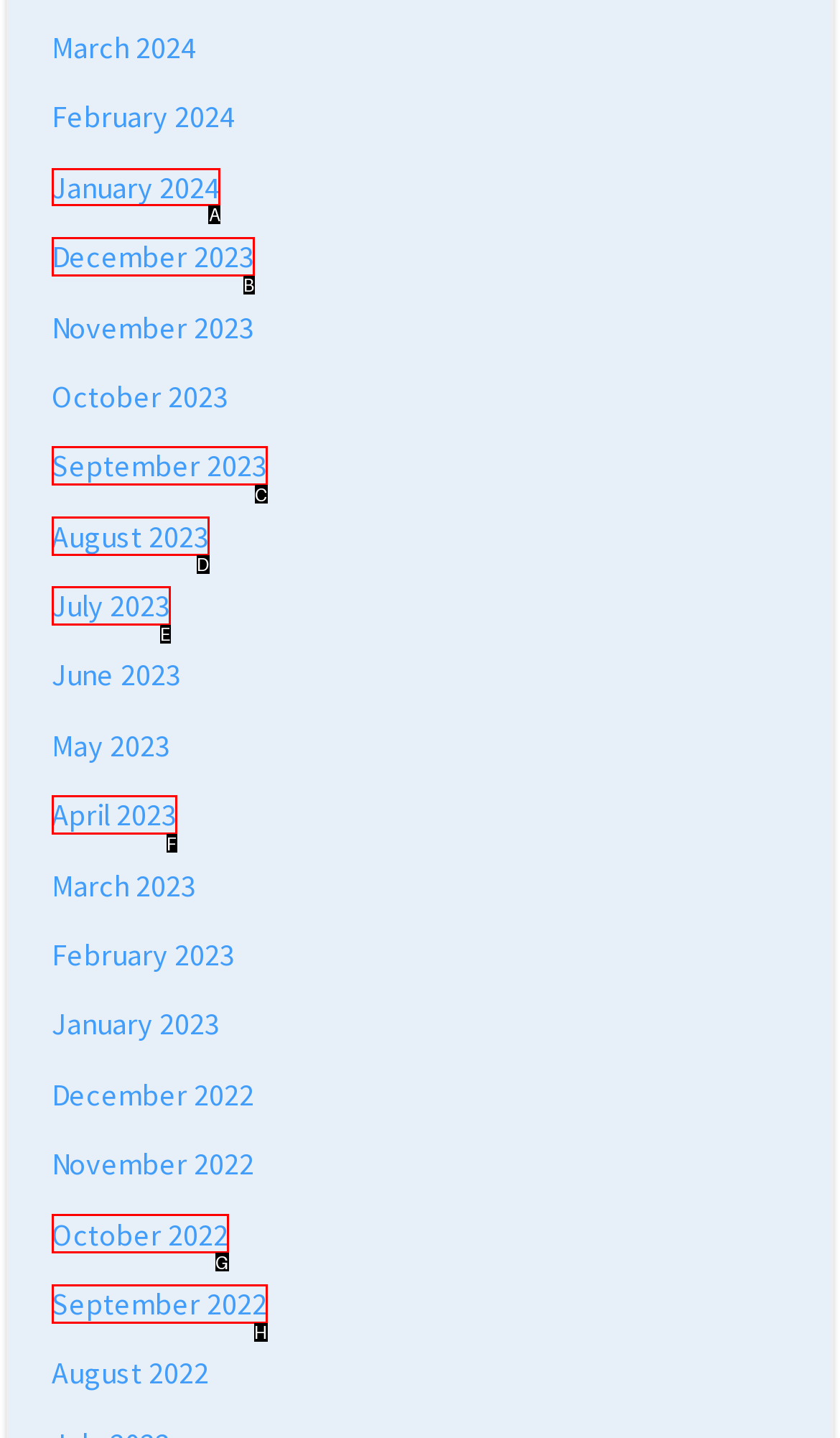Determine which option you need to click to execute the following task: View Facebook page. Provide your answer as a single letter.

None